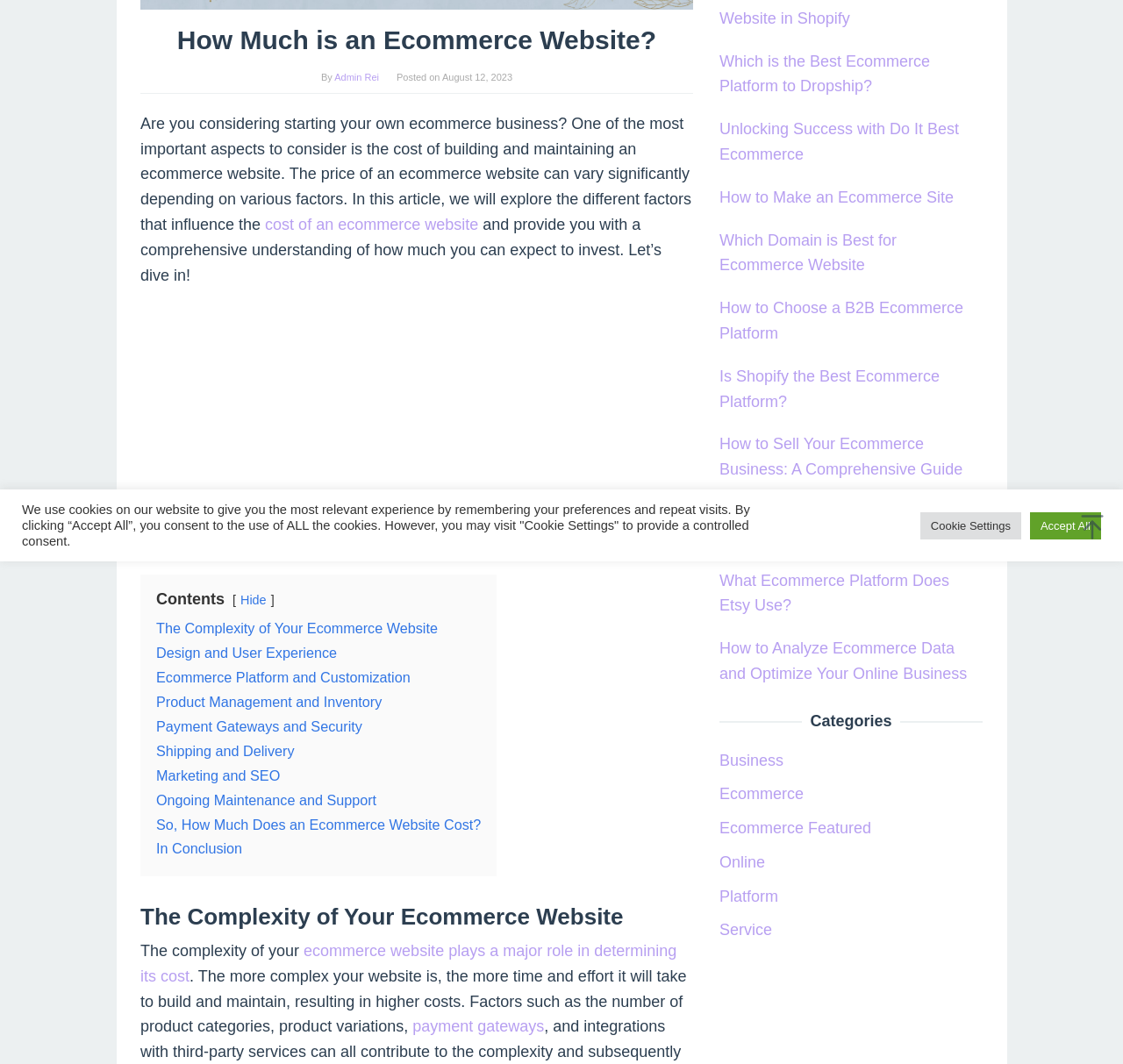Using the element description Shipping and Delivery, predict the bounding box coordinates for the UI element. Provide the coordinates in (top-left x, top-left y, bottom-right x, bottom-right y) format with values ranging from 0 to 1.

[0.139, 0.698, 0.262, 0.713]